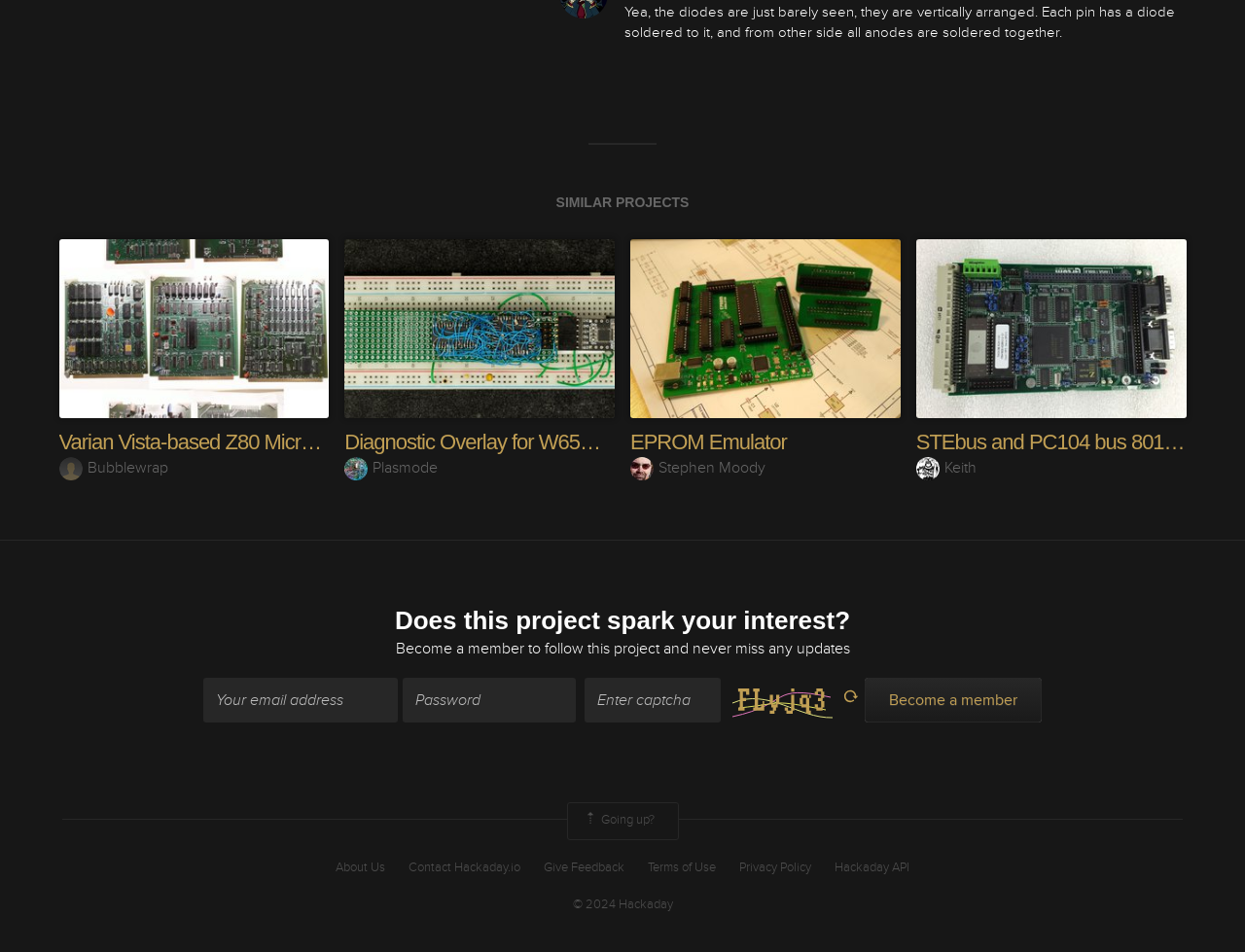What is the topic of the project?
Refer to the image and provide a detailed answer to the question.

Based on the text 'Yea, the diodes are just barely seen, they are vertically arranged. Each pin has a diode soldered to it, and from other side all anodes are soldered together.' and the links to similar projects, it can be inferred that the topic of the project is related to circuit boards.